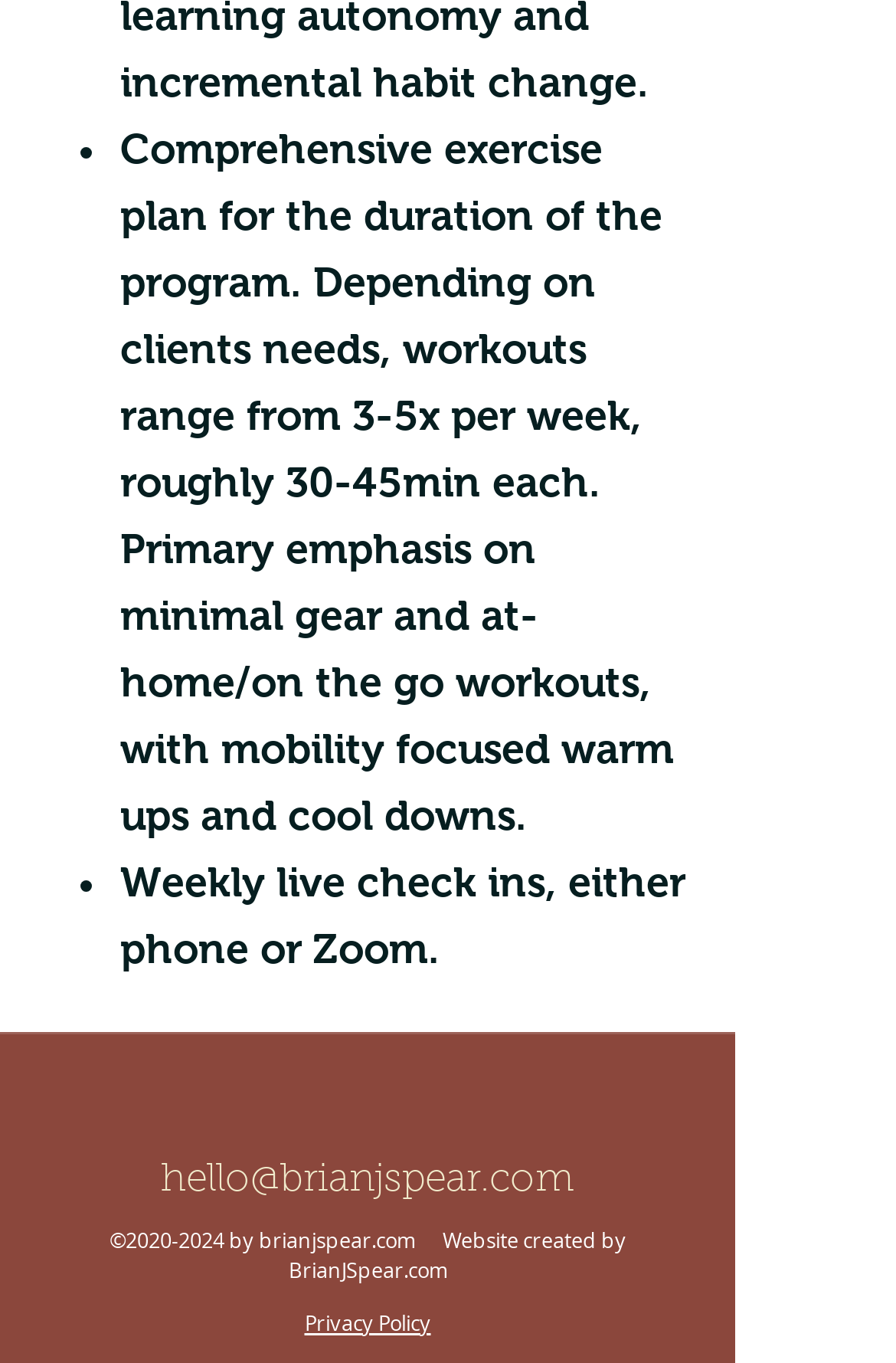What is the name of the website creator?
Please provide a detailed and comprehensive answer to the question.

The StaticText element with the text 'by brianjspear.com' suggests that the website was created by BrianJSpear.com.